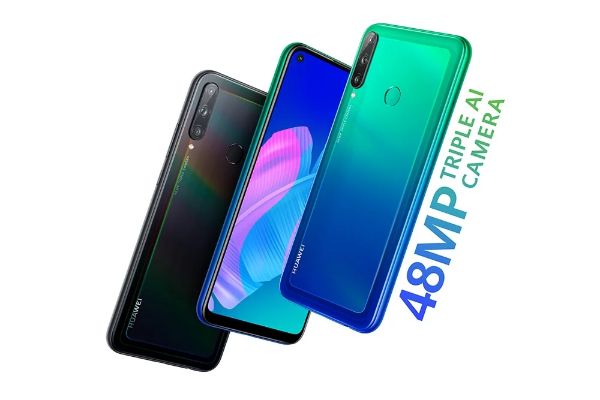Using the information shown in the image, answer the question with as much detail as possible: What is the camera setup of the Huawei Y7p?

The caption highlights the '48MP TRIPLE AI CAMERA' text, emphasizing the smartphone's advanced photography capabilities, which includes a triple camera setup designed for stunning images.